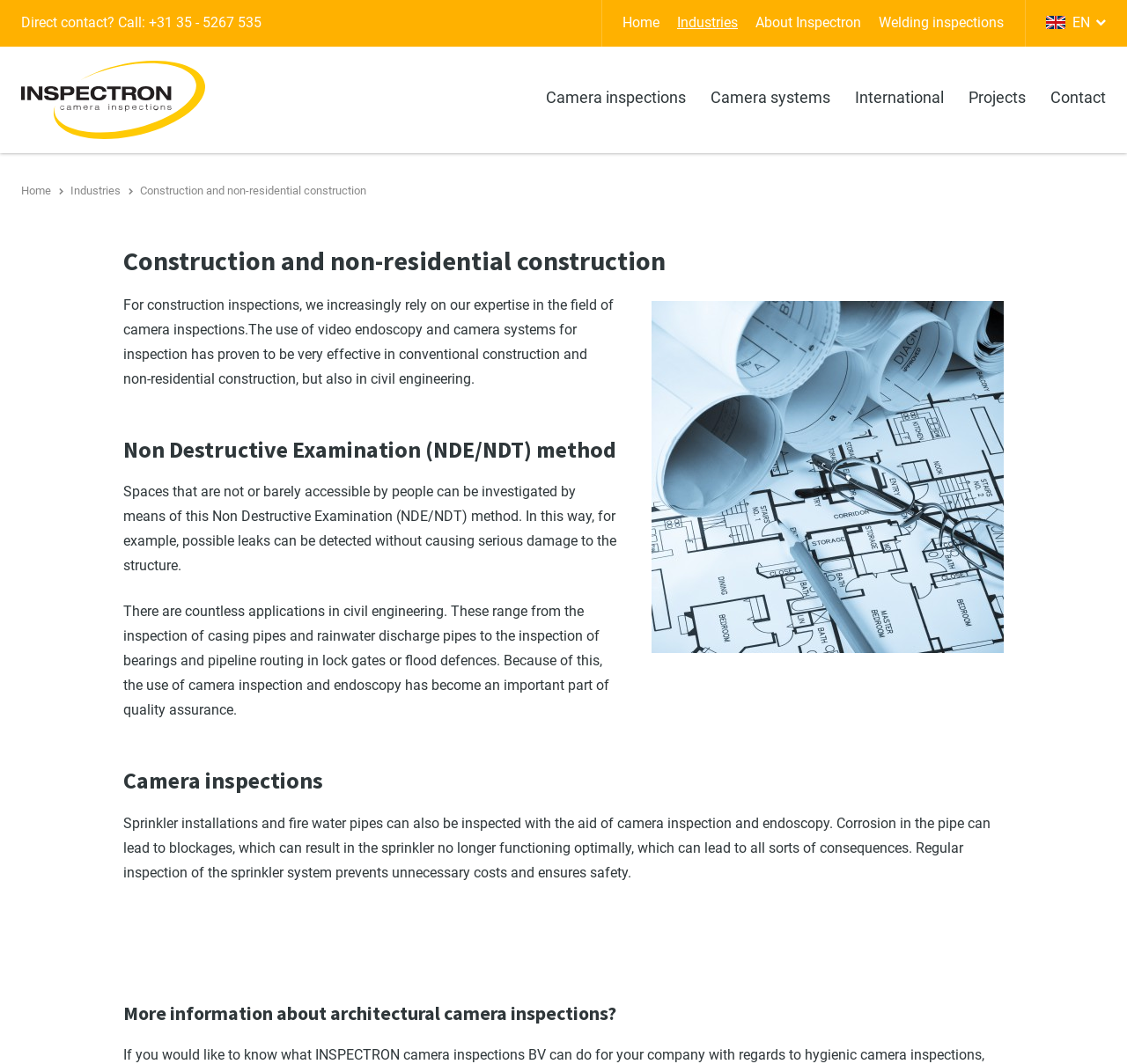Determine the webpage's heading and output its text content.

Construction and non-residential construction